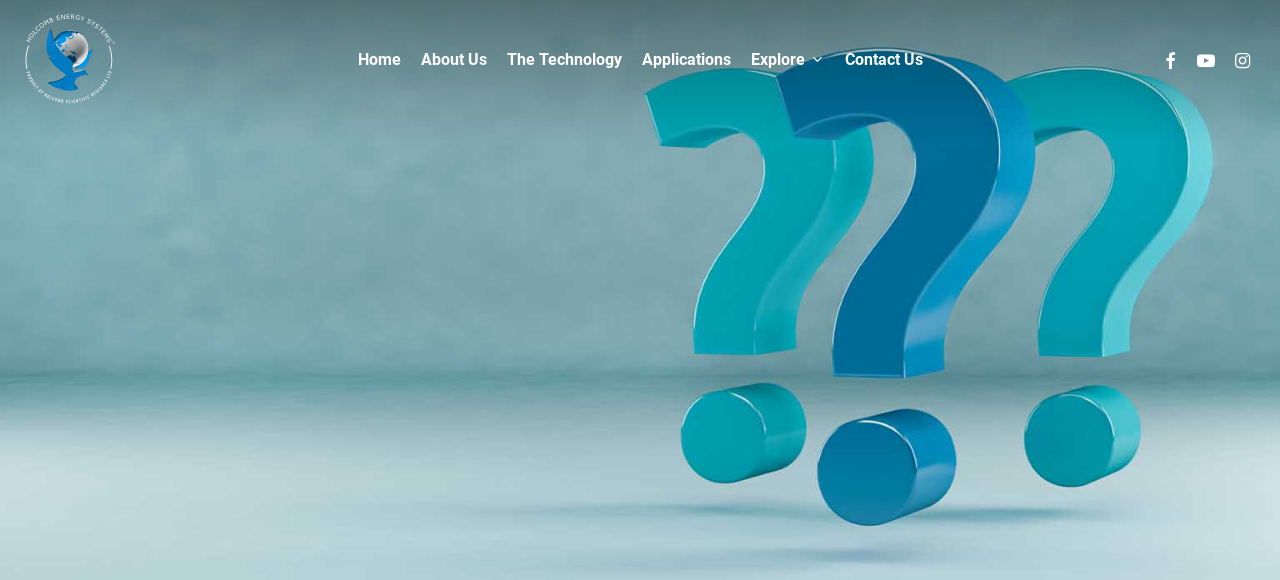Please give a concise answer to this question using a single word or phrase: 
What is the purpose of the imagery in the FAQ section?

To invite users